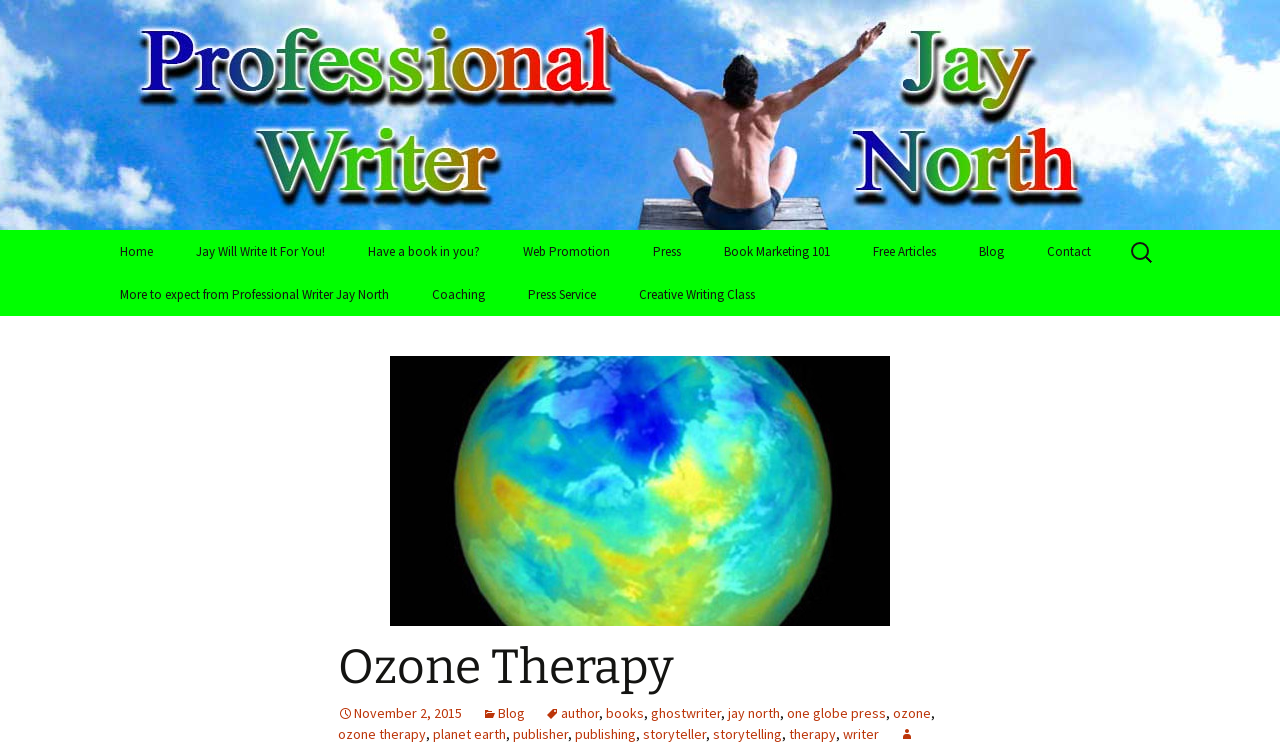Pinpoint the bounding box coordinates of the element you need to click to execute the following instruction: "Learn more about 'Coaching'". The bounding box should be represented by four float numbers between 0 and 1, in the format [left, top, right, bottom].

[0.322, 0.368, 0.395, 0.426]